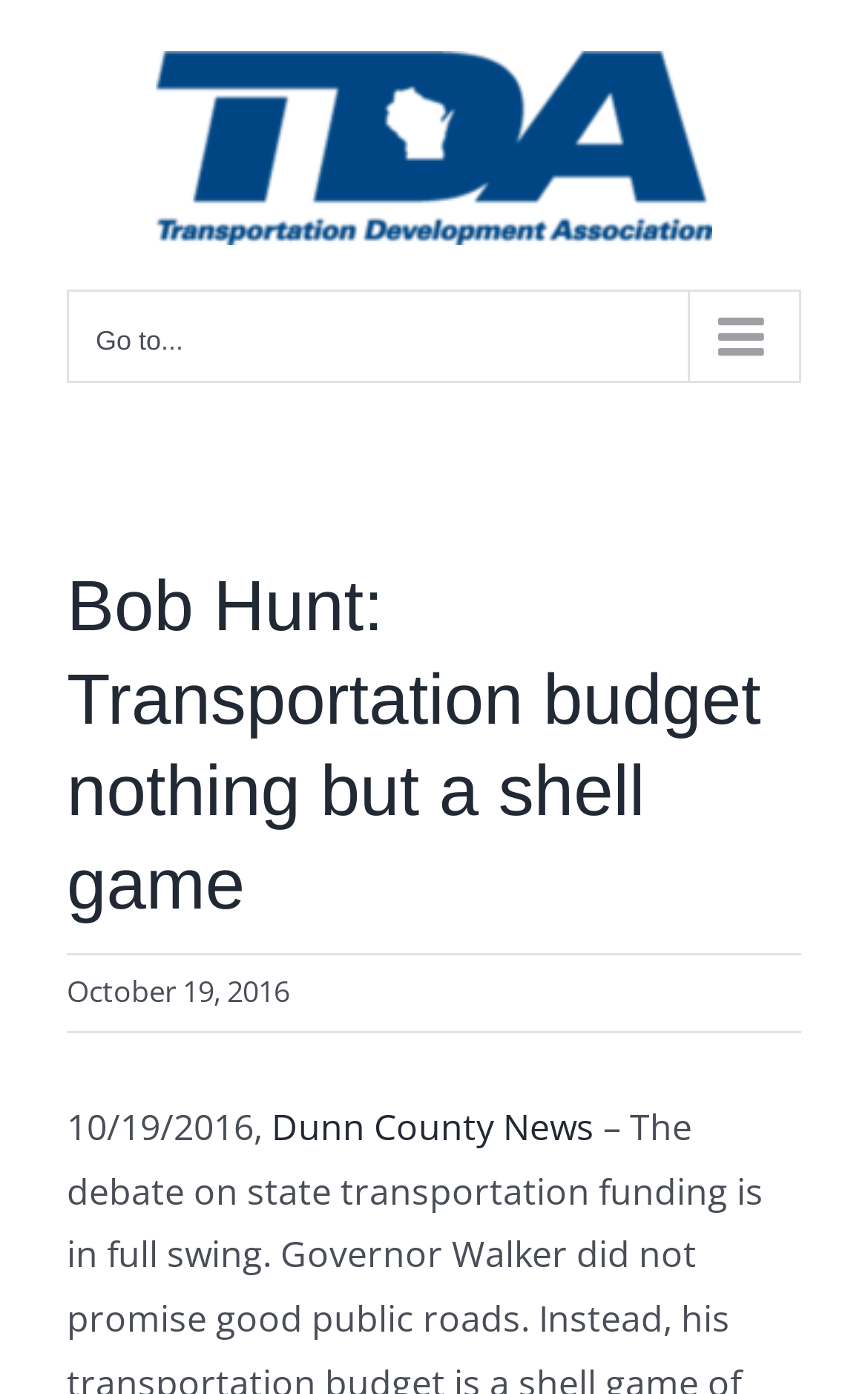What is the date of the news article?
Could you answer the question in a detailed manner, providing as much information as possible?

I found the date of the news article by looking at the text 'October 19, 2016' and '10/19/2016,' which are located near the top of the webpage, indicating the publication date of the article.